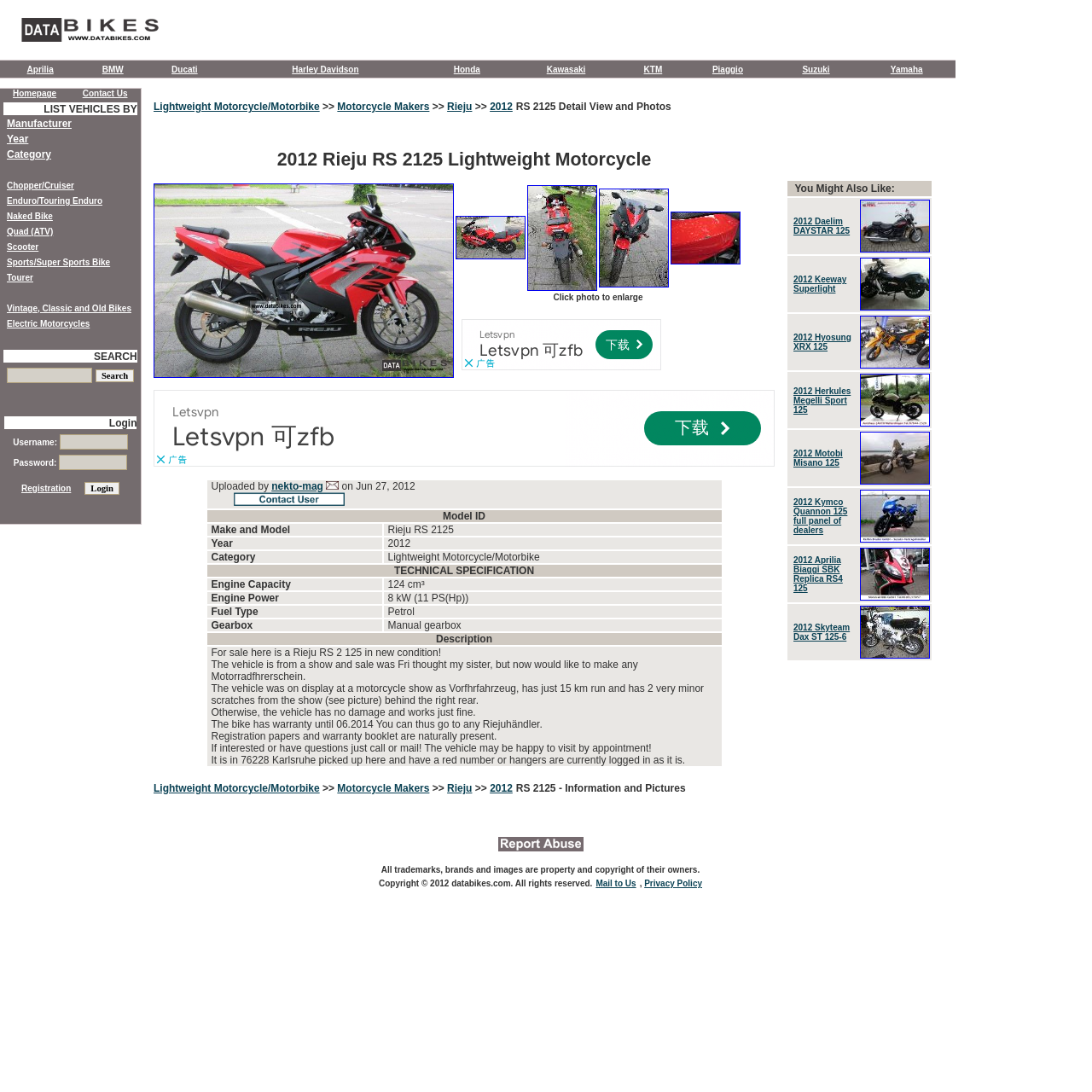Reply to the question with a single word or phrase:
What is the type of motorcycle?

Lightweight Motorcycle/Motorbike